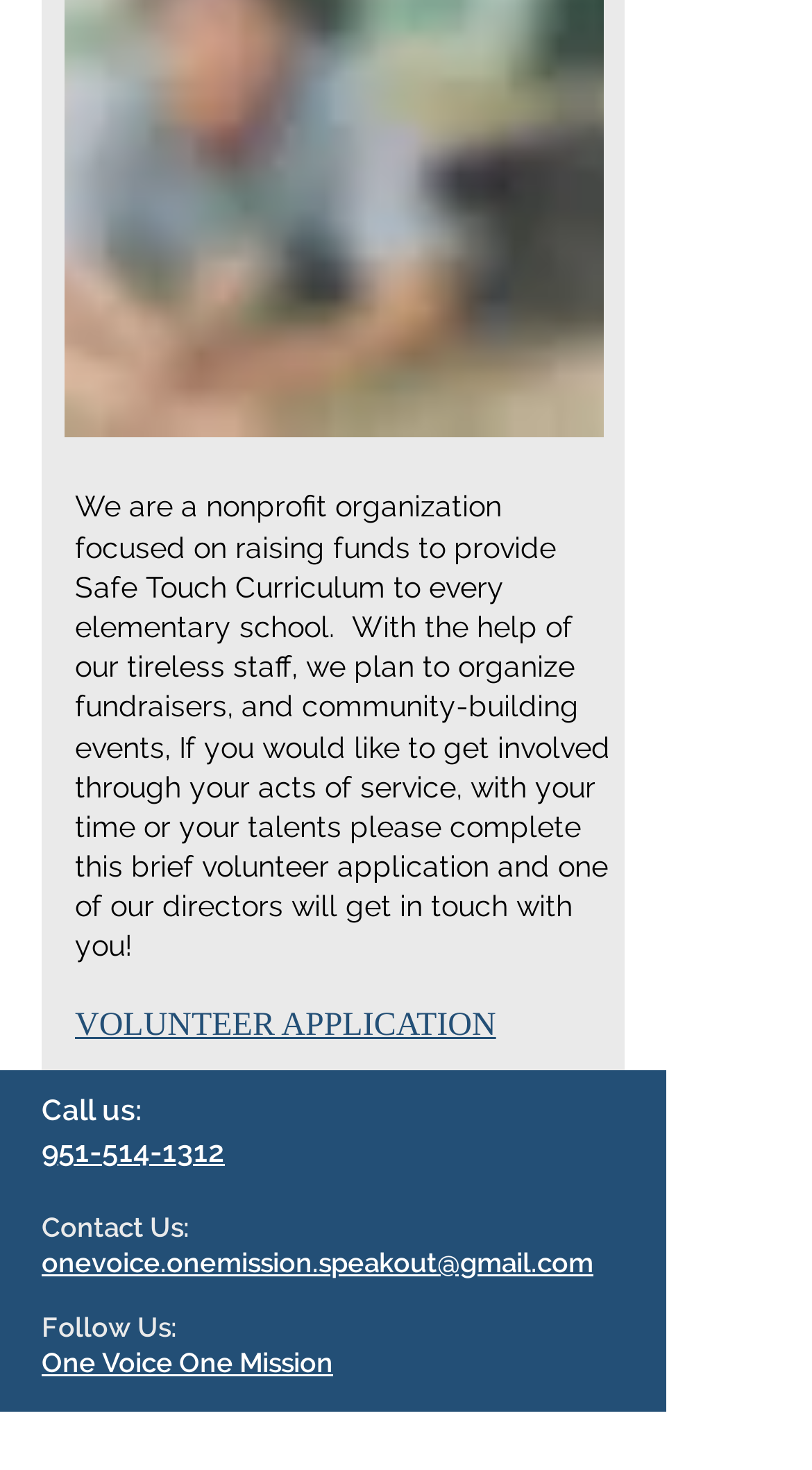Provide a one-word or brief phrase answer to the question:
What is the organization's focus?

Raising funds